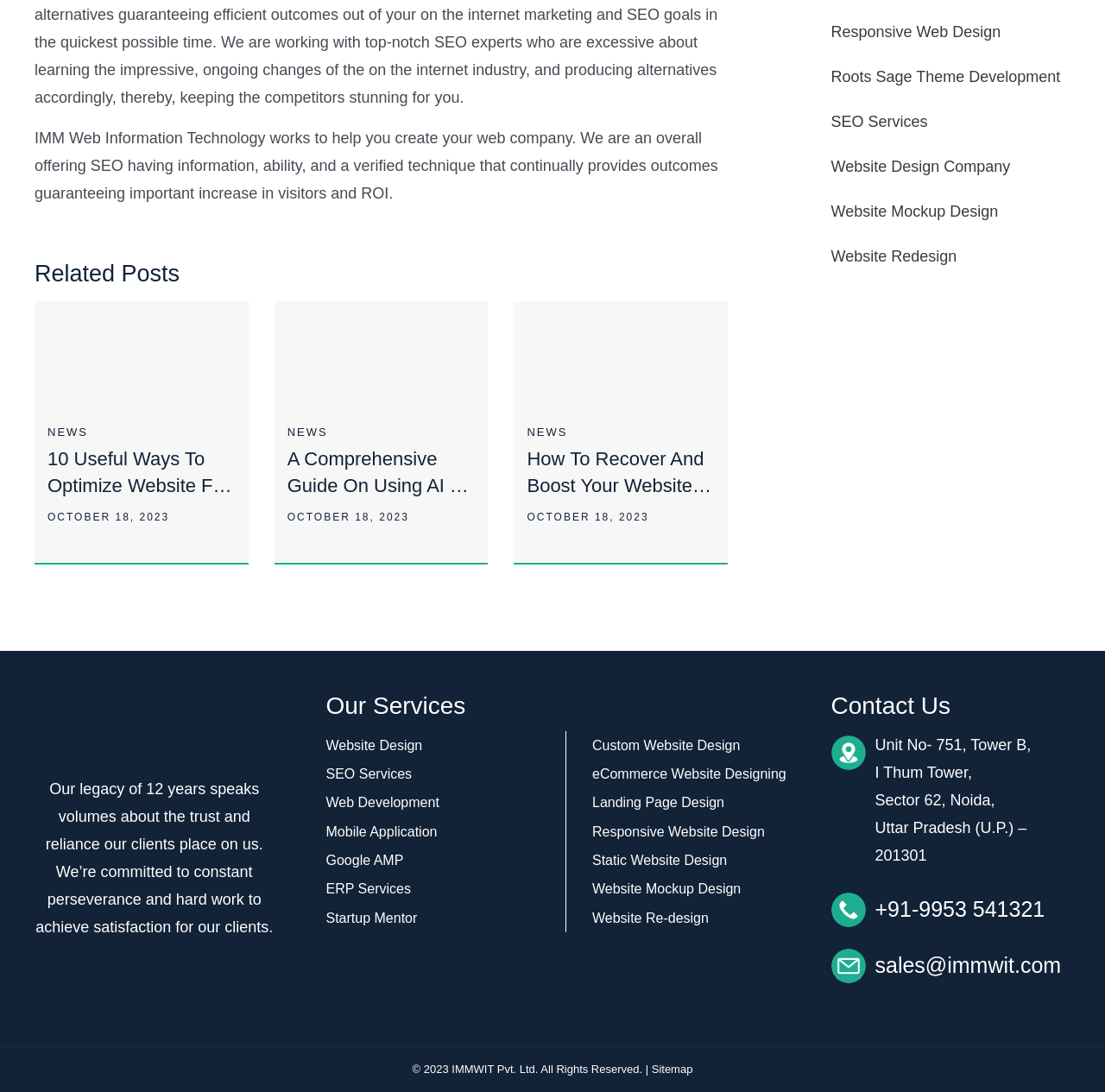Kindly determine the bounding box coordinates for the clickable area to achieve the given instruction: "Contact us through '+91-9953 541321'".

[0.792, 0.821, 0.945, 0.843]